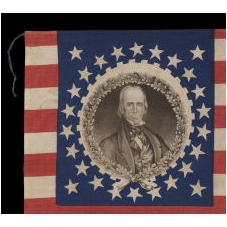Give a succinct answer to this question in a single word or phrase: 
What is the rare presence on the flag?

Coattail candidates